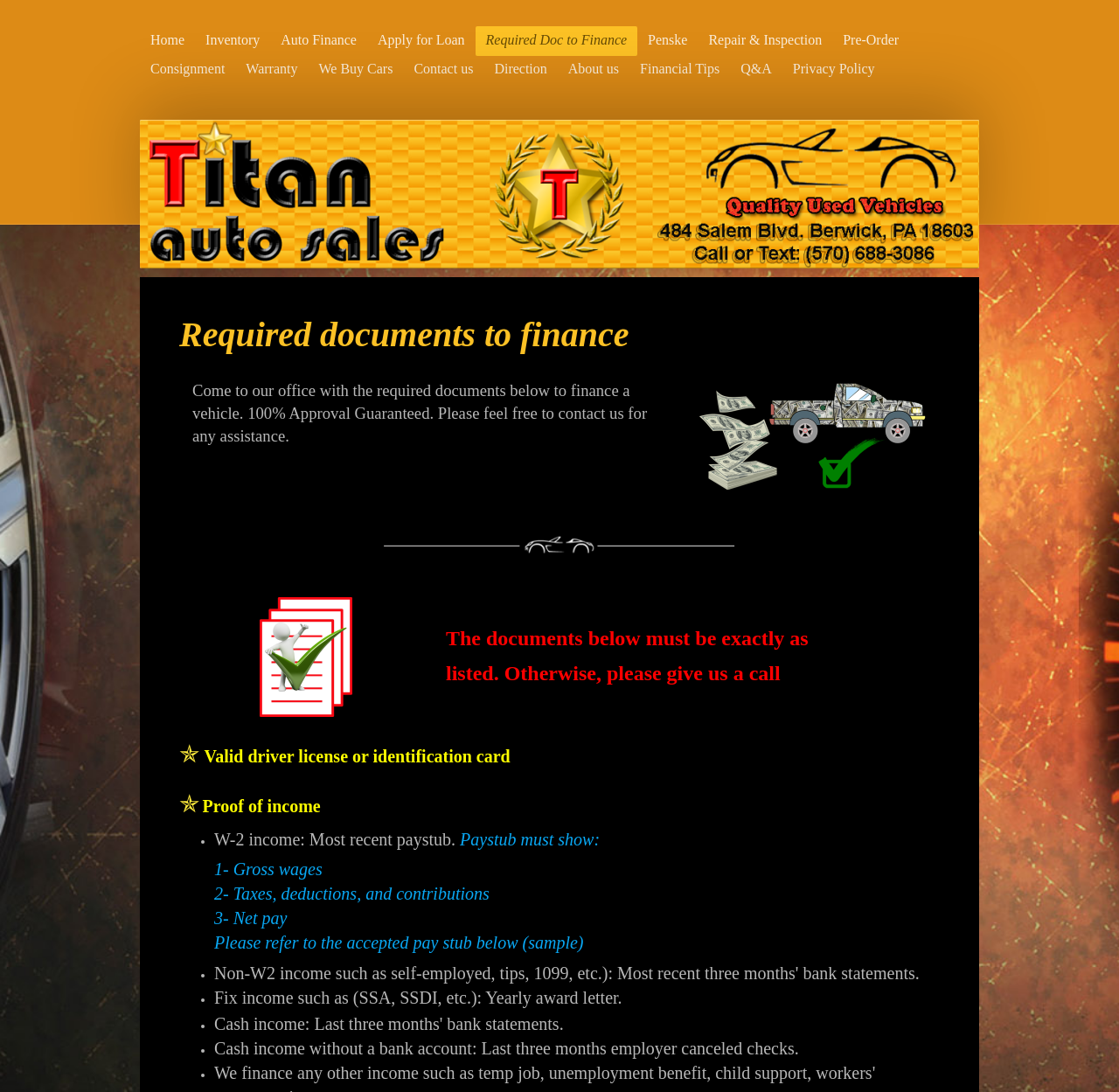Given the element description, predict the bounding box coordinates in the format (top-left x, top-left y, bottom-right x, bottom-right y), using floating point numbers between 0 and 1: Required Doc to Finance

[0.425, 0.024, 0.57, 0.051]